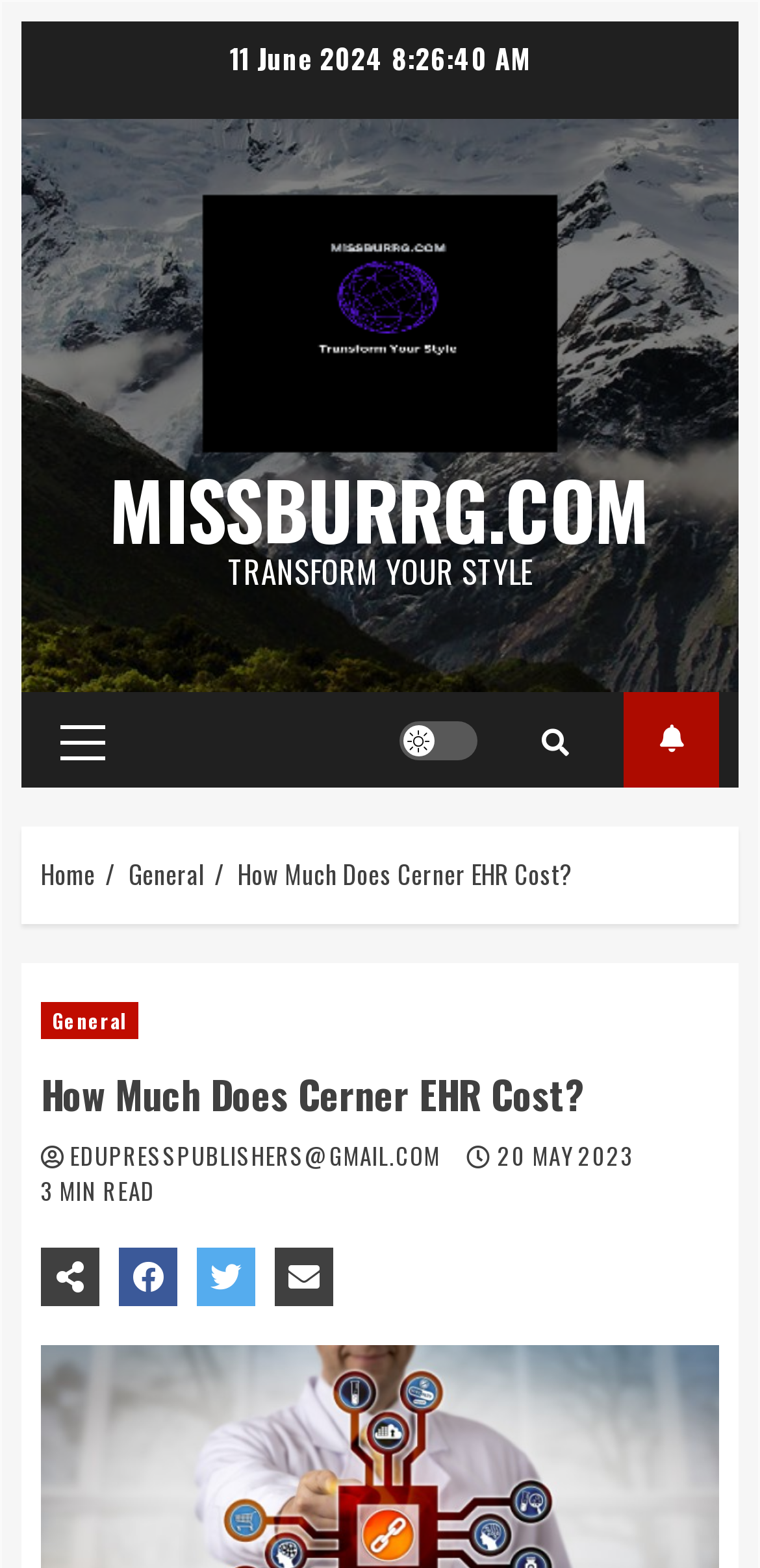Provide a one-word or short-phrase answer to the question:
What is the date of the article?

11 June 2024